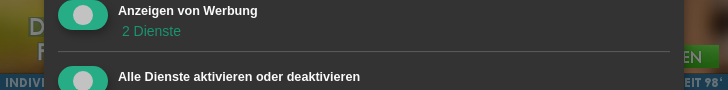Respond concisely with one word or phrase to the following query:
What is the purpose of the option below the top line?

Activate or deactivate all services